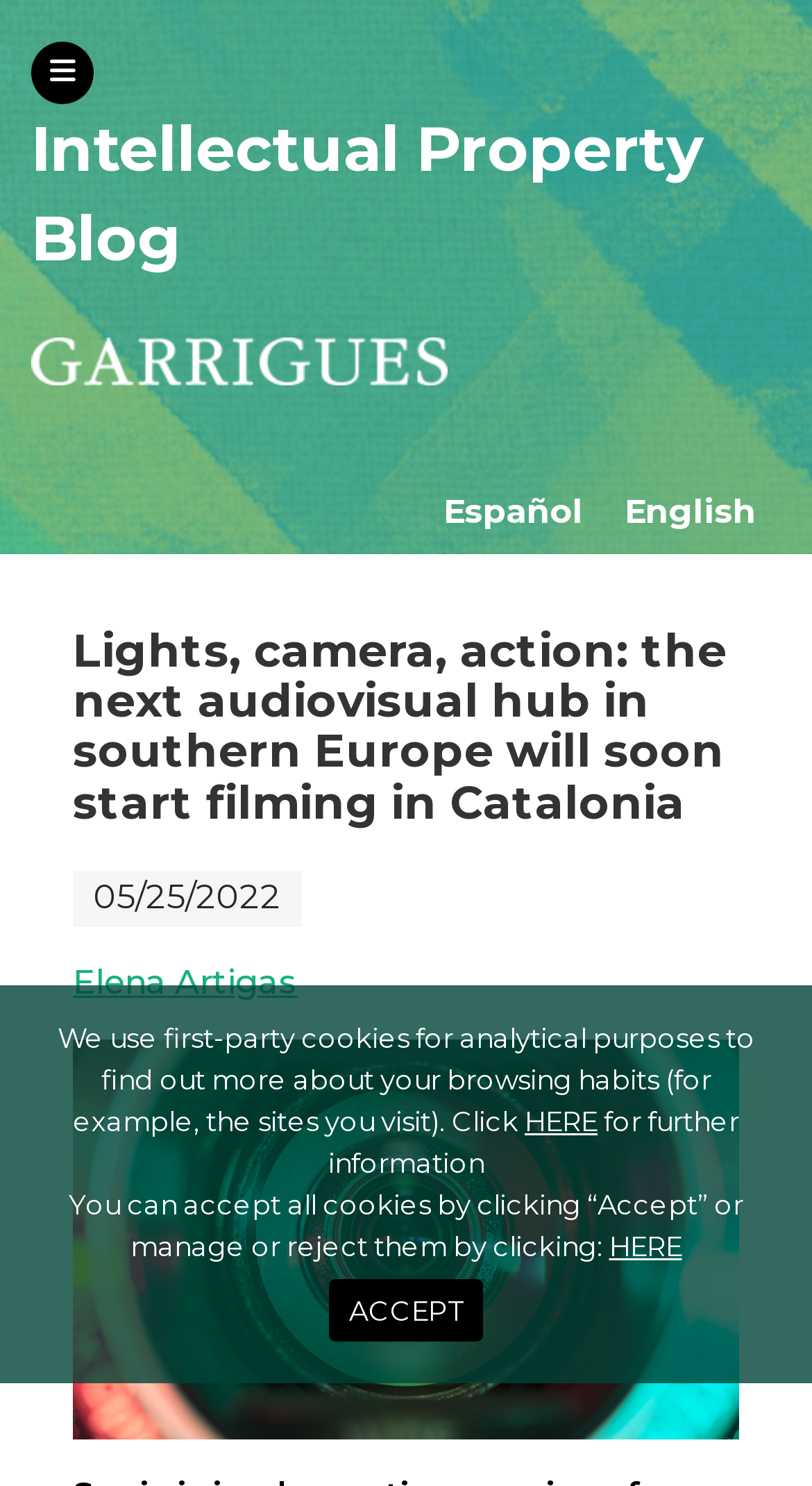What is the topic of the article?
Provide a comprehensive and detailed answer to the question.

The topic of the article is audiovisual production because the heading element with the text 'Lights, camera, action: the next audiovisual hub in southern Europe will soon start filming in Catalonia' is present on the webpage, indicating that the article is about audiovisual production.